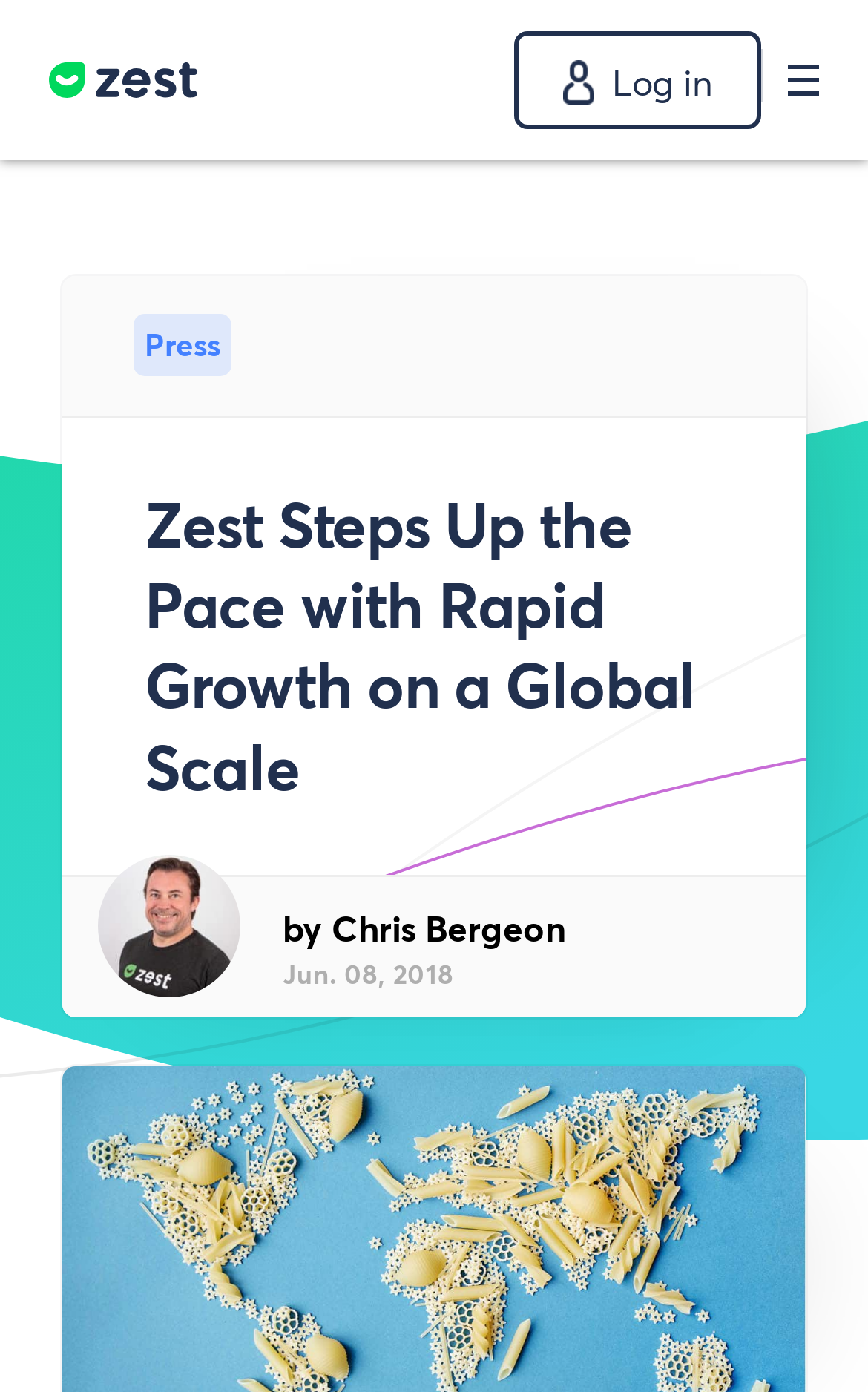Can you give a detailed response to the following question using the information from the image? Who is the author of the article?

The answer can be found by looking at the static text element 'by Chris Bergeon' below the main heading, which indicates that Chris Bergeon is the author of the article.